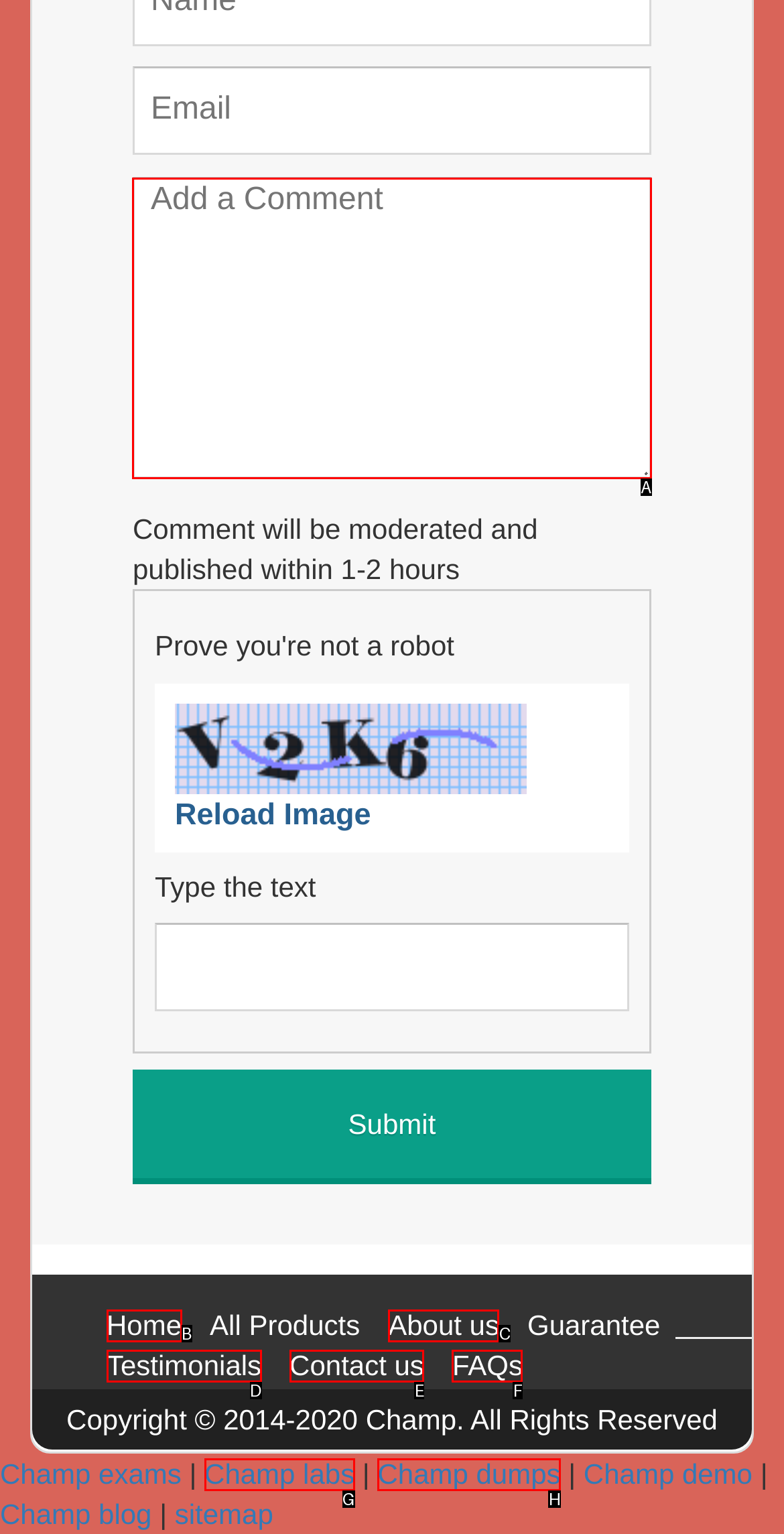Find the correct option to complete this instruction: Add a comment. Reply with the corresponding letter.

A